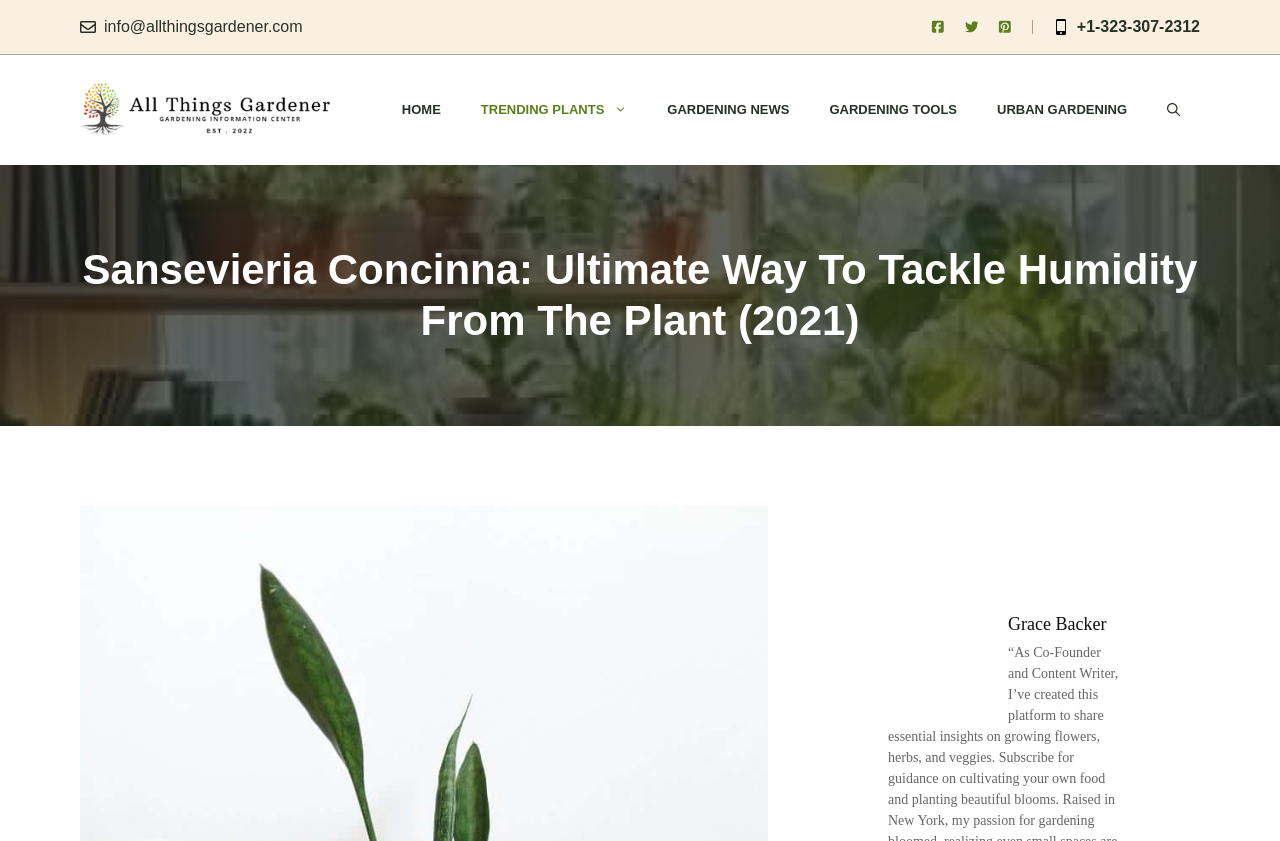Please indicate the bounding box coordinates for the clickable area to complete the following task: "Share on Facebook". The coordinates should be specified as four float numbers between 0 and 1, i.e., [left, top, right, bottom].

None